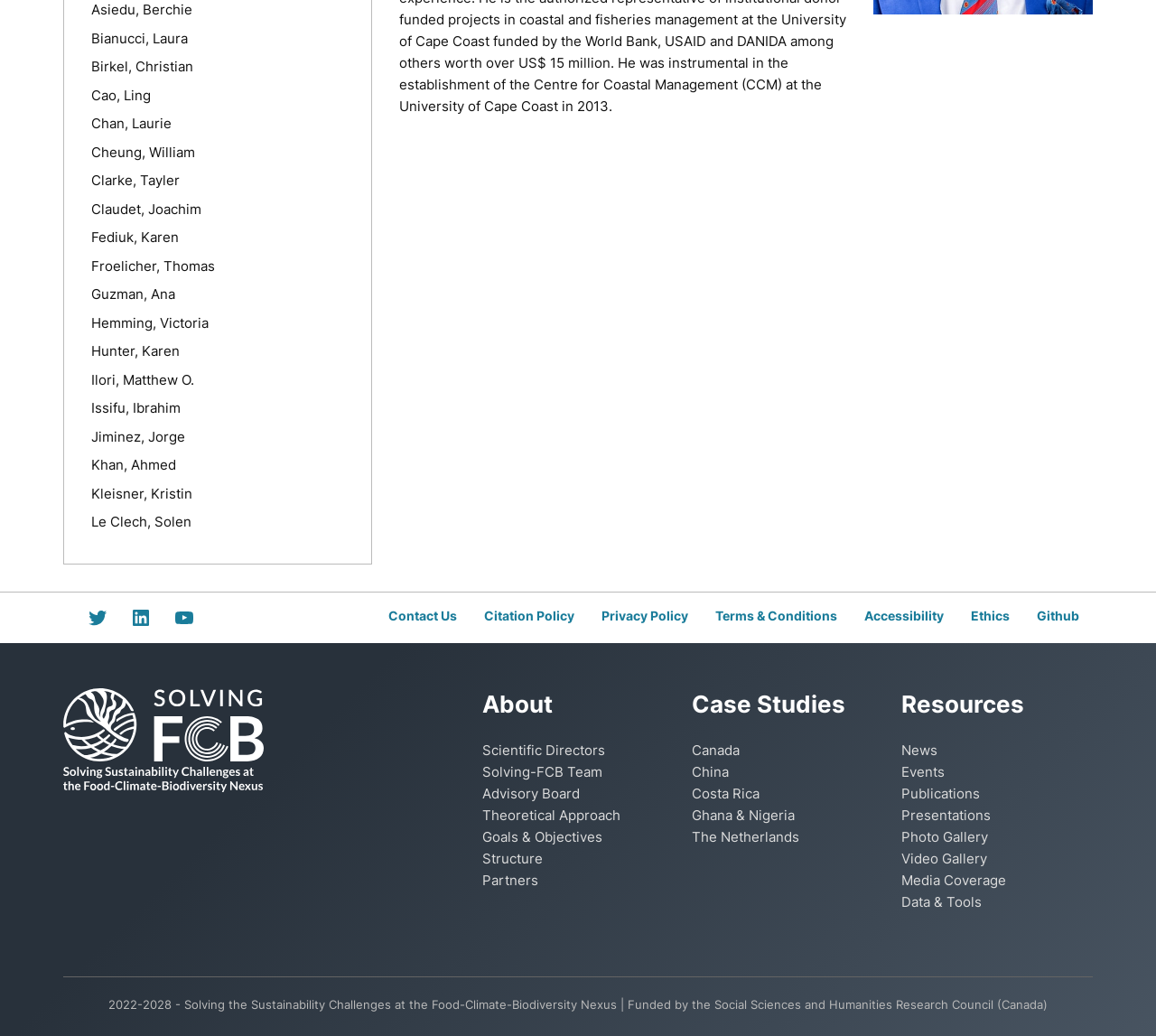Give the bounding box coordinates for the element described by: "Theoretical Approach".

[0.417, 0.778, 0.537, 0.795]